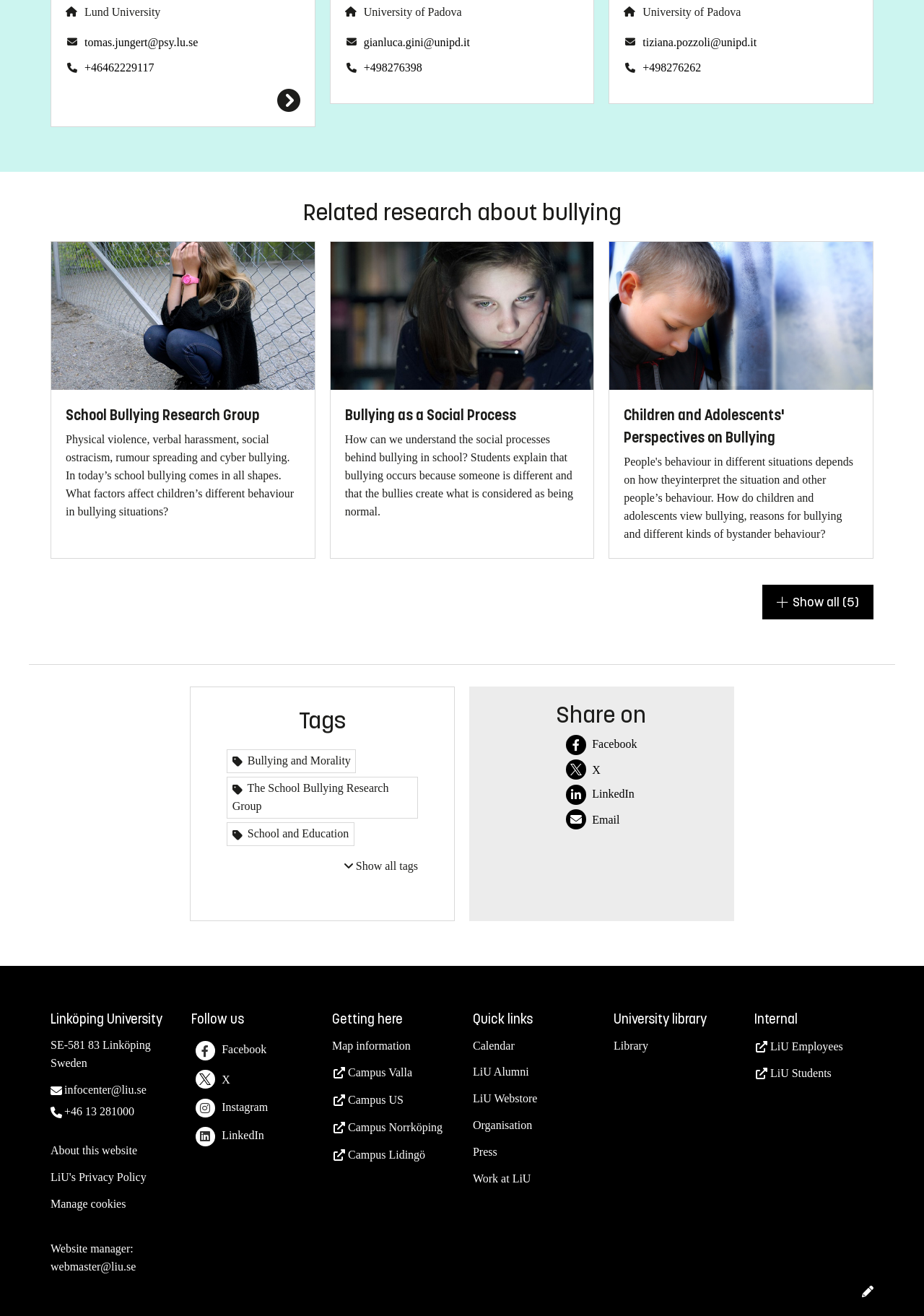Determine the bounding box coordinates of the clickable region to carry out the instruction: "View the university's map information".

[0.359, 0.79, 0.444, 0.799]